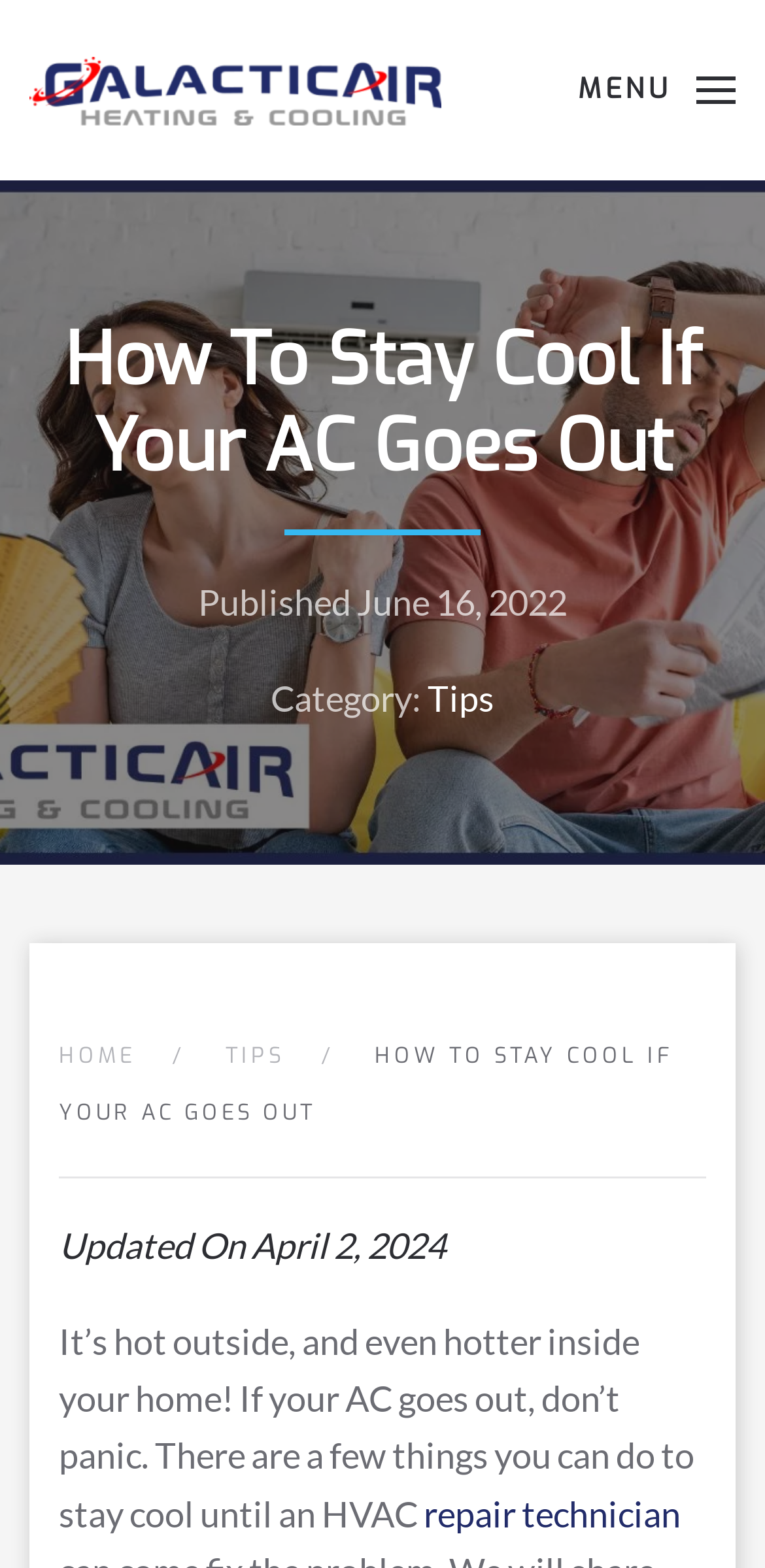Your task is to extract the text of the main heading from the webpage.

How To Stay Cool If Your AC Goes Out